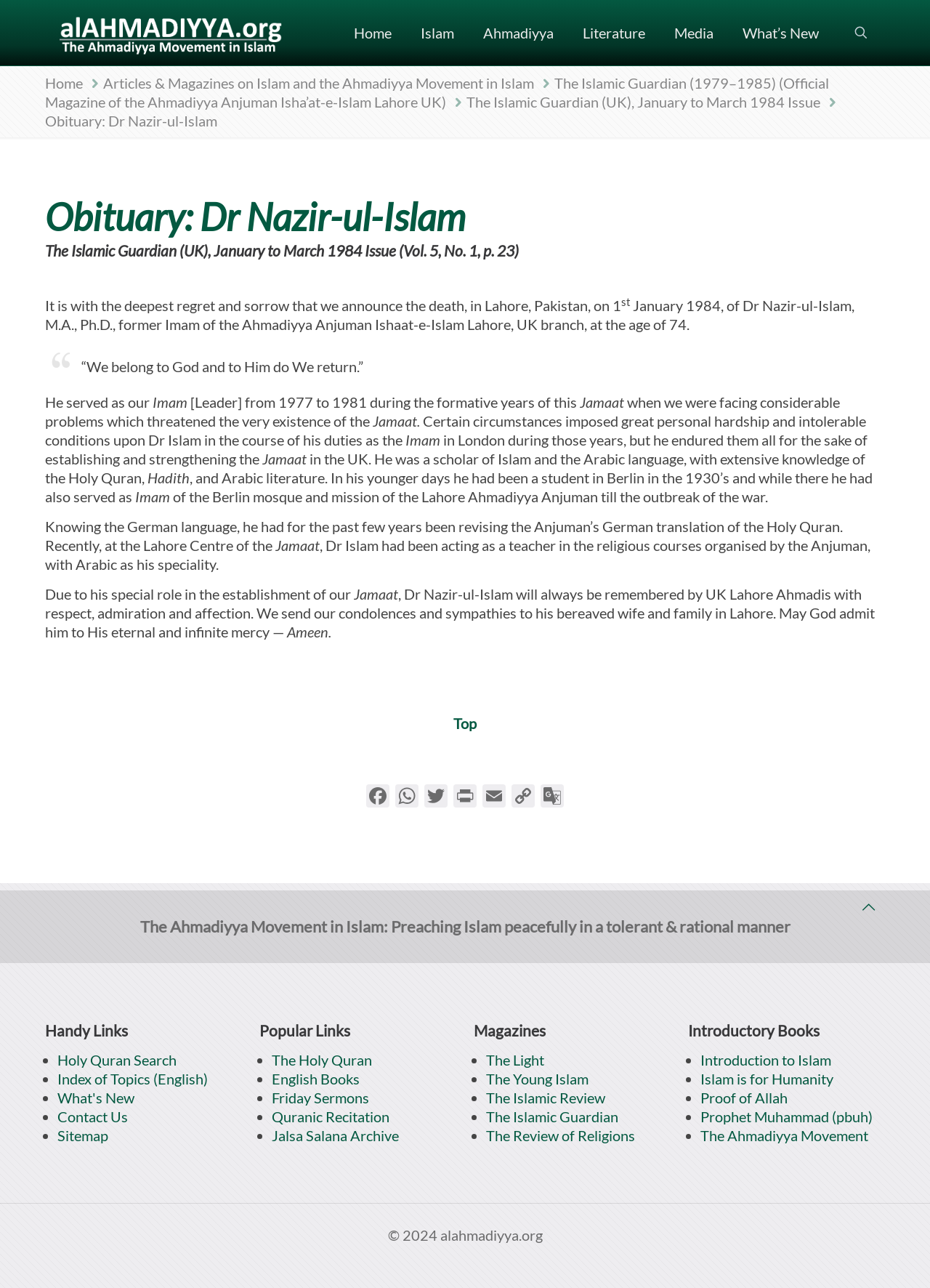What is the language in which Dr Nazir-ul-Islam was revising the translation of the Holy Quran?
Please look at the screenshot and answer using one word or phrase.

German